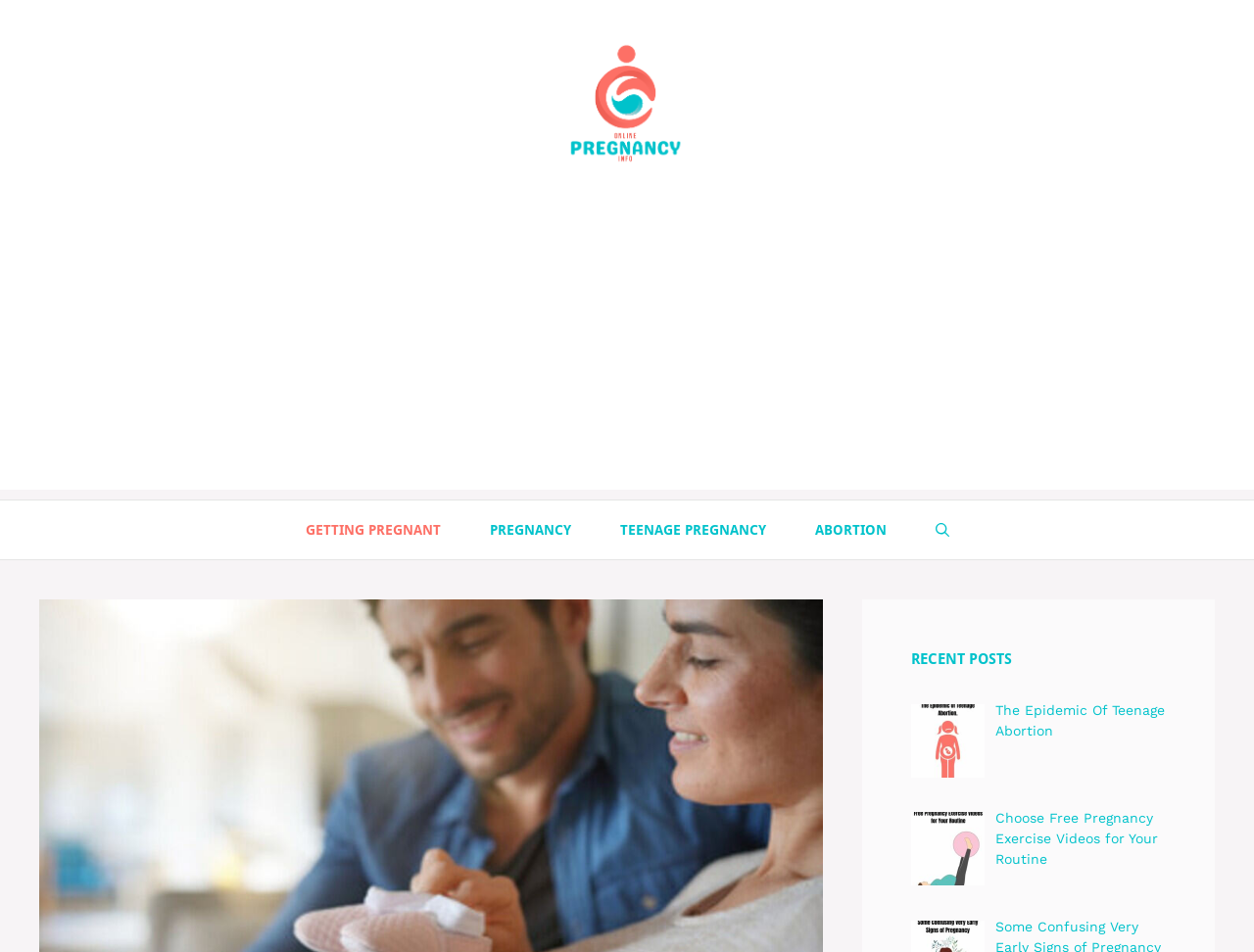Please identify the bounding box coordinates for the region that you need to click to follow this instruction: "read the recent post about The Epidemic Of Teenage Abortion".

[0.793, 0.737, 0.929, 0.775]